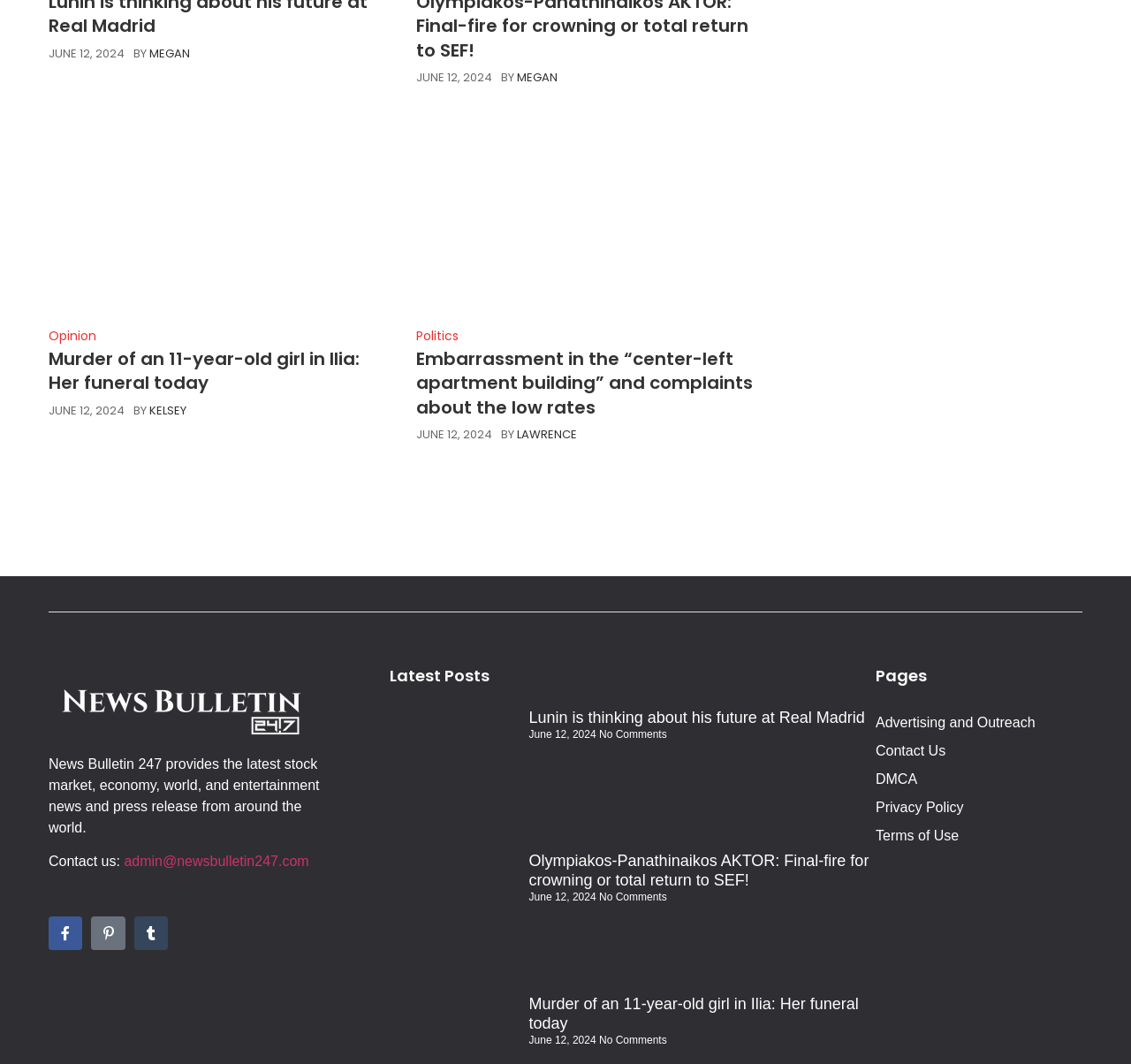Identify the bounding box coordinates for the element you need to click to achieve the following task: "Contact us through email". The coordinates must be four float values ranging from 0 to 1, formatted as [left, top, right, bottom].

[0.11, 0.802, 0.273, 0.816]